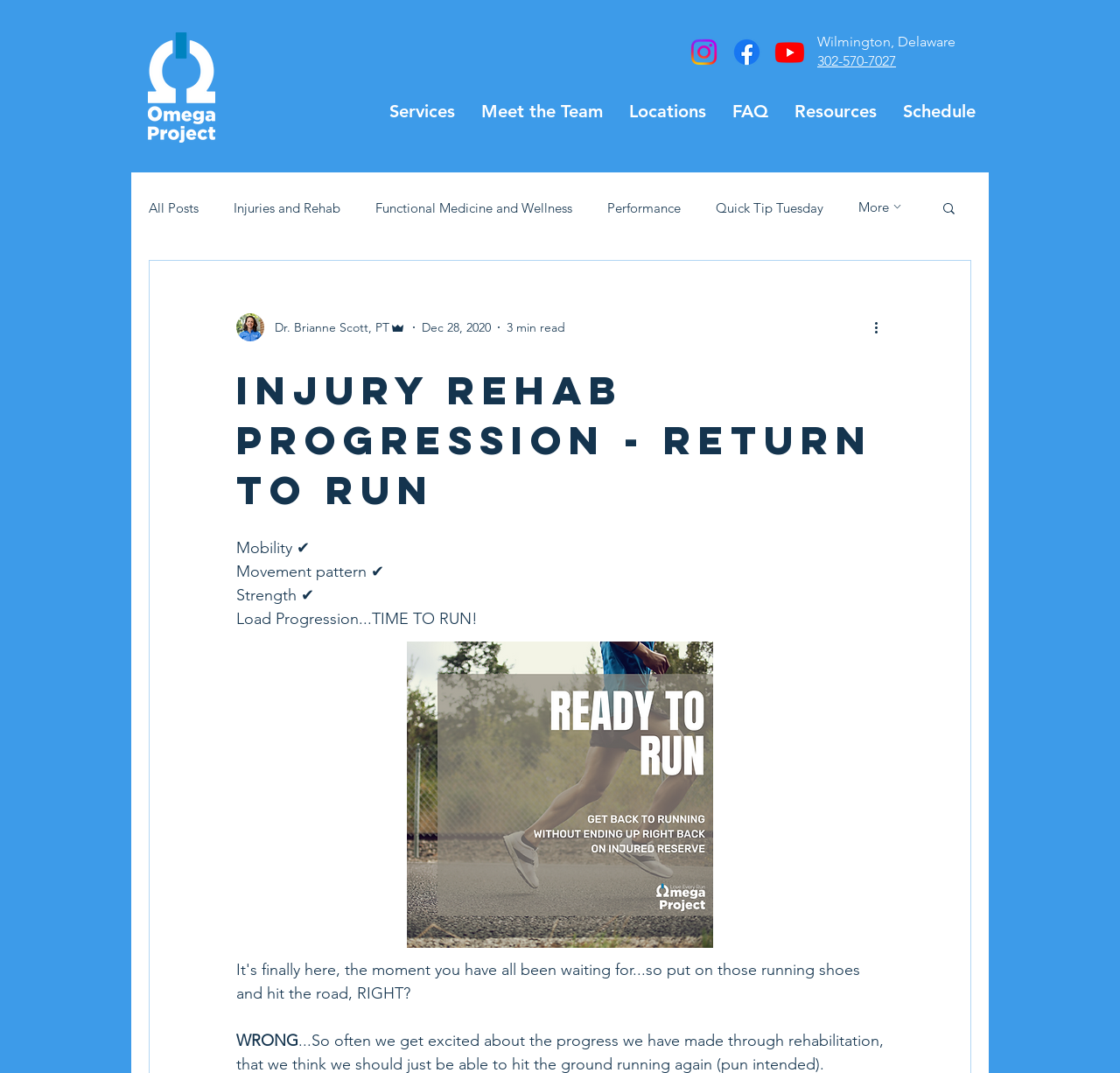Determine the bounding box coordinates for the HTML element described here: "aria-label="More actions"".

[0.778, 0.295, 0.797, 0.315]